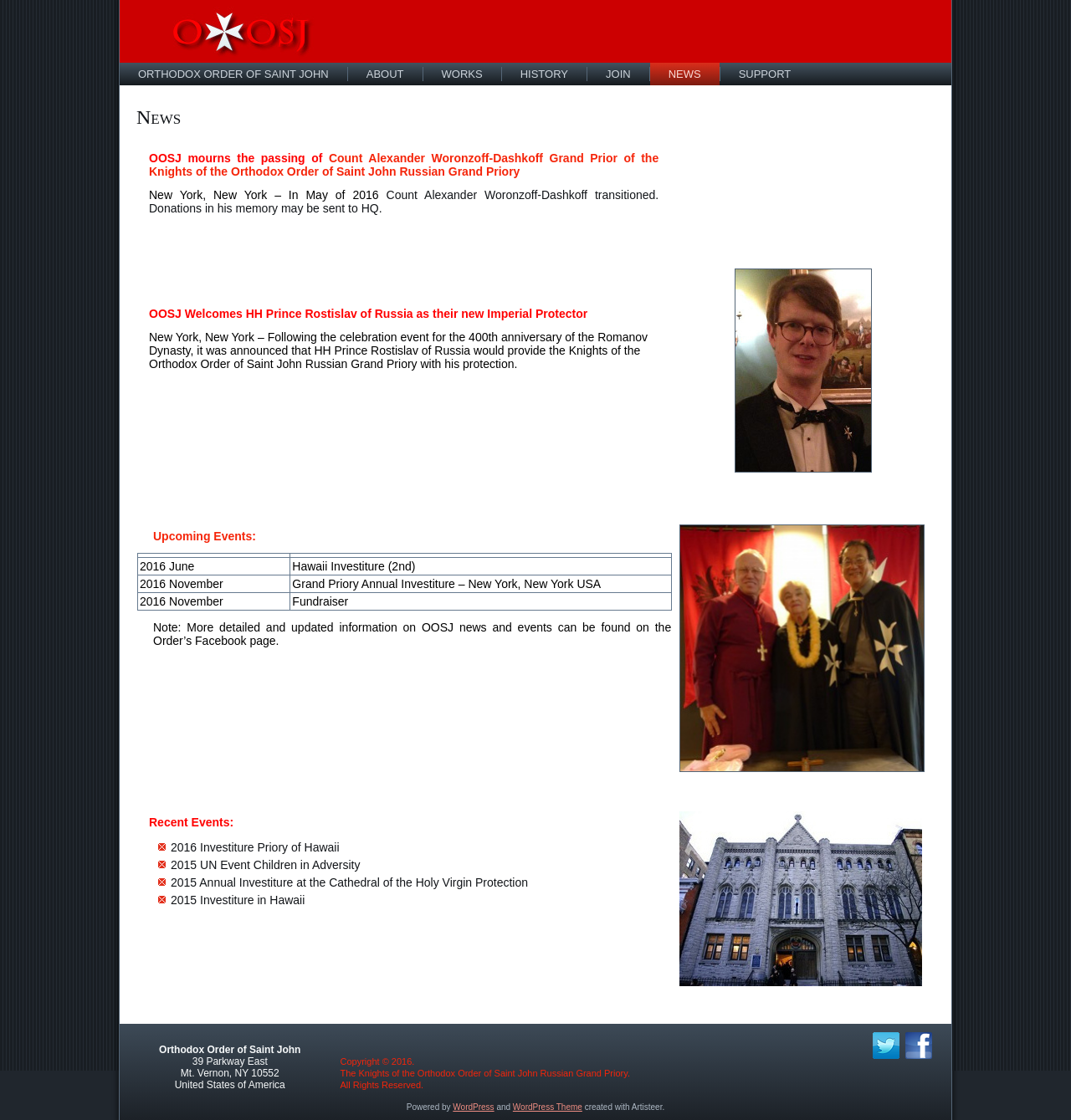Please pinpoint the bounding box coordinates for the region I should click to adhere to this instruction: "Click on the 'NEWS' link".

[0.607, 0.056, 0.672, 0.076]